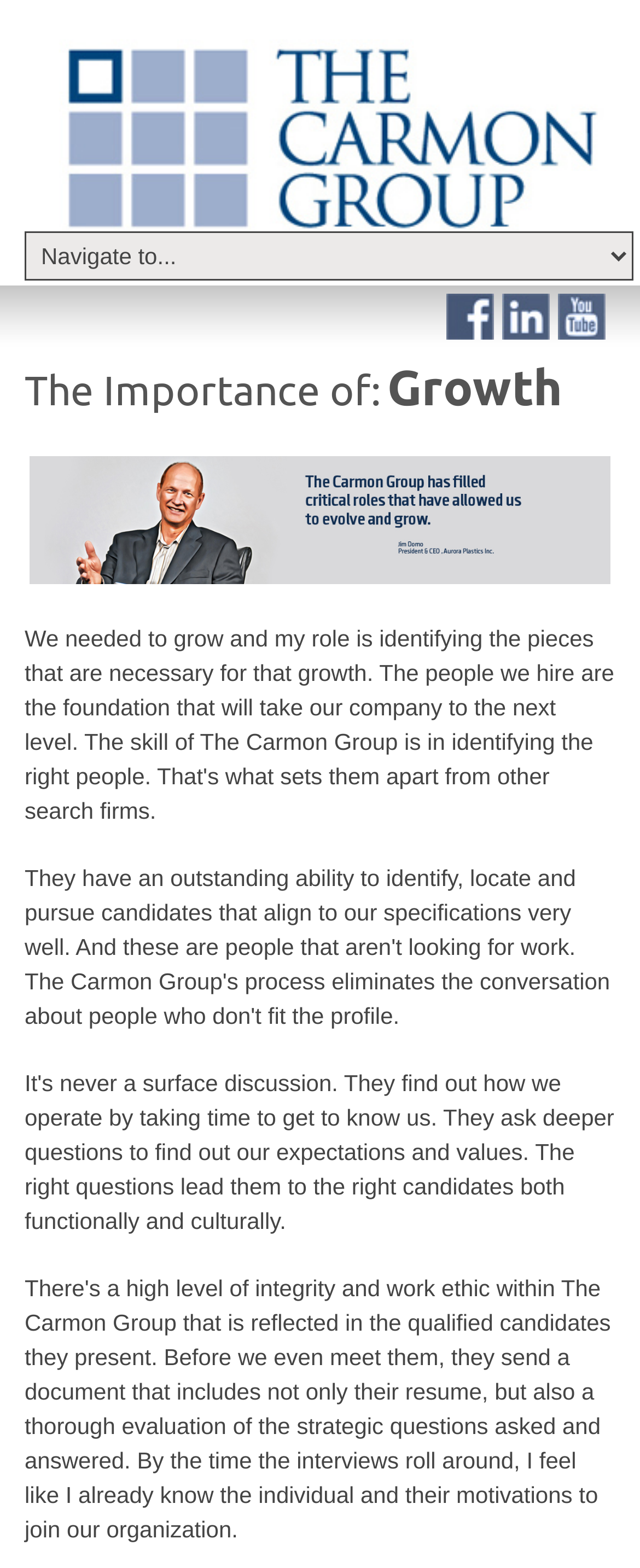What is the address of The Carmon Group?
Using the image, respond with a single word or phrase.

PO Box 45551, Westlake, OH 44145